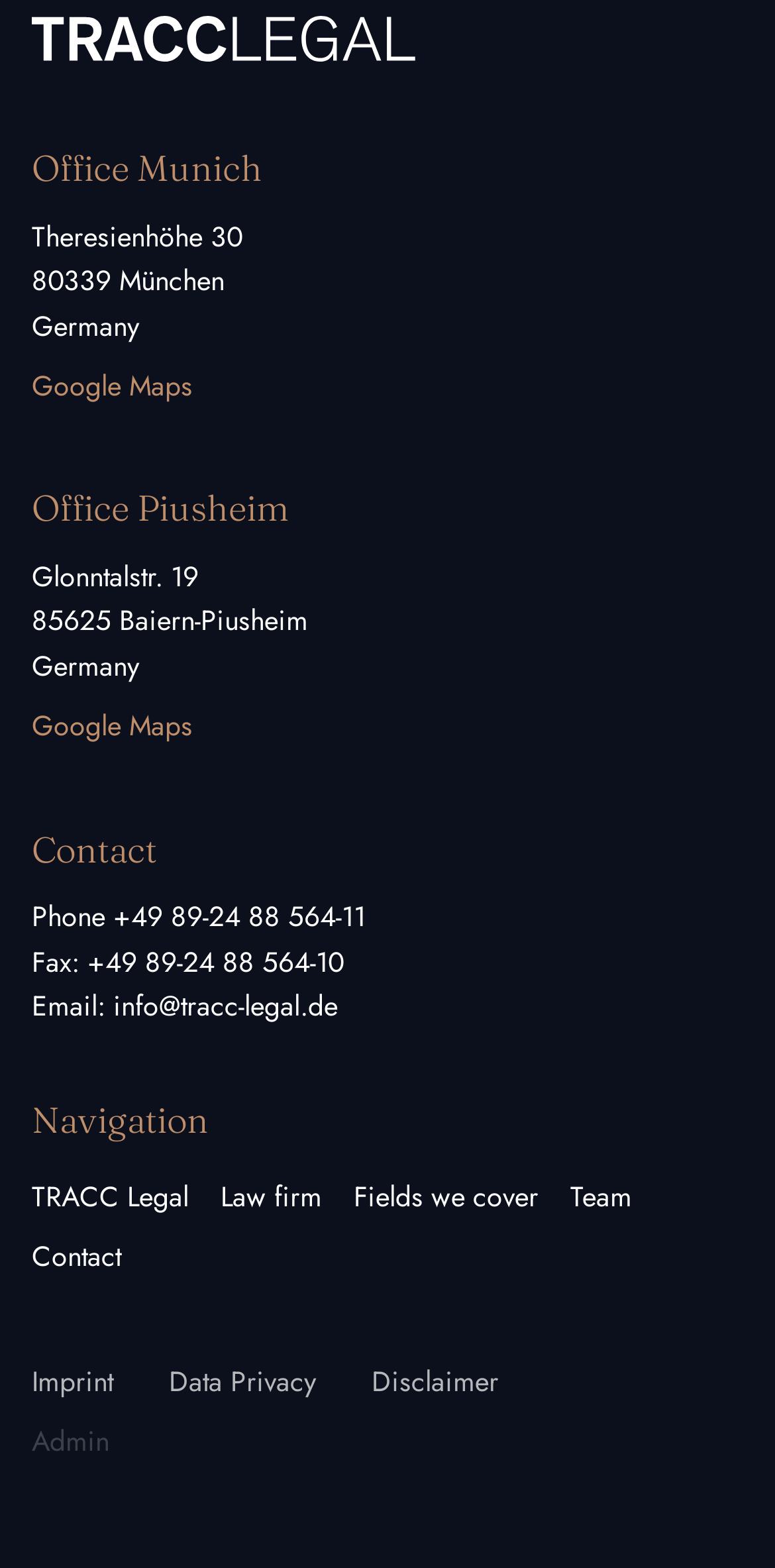What is the address of the Munich office?
Please use the image to provide a one-word or short phrase answer.

Theresienhöhe 30, 80339 München, Germany